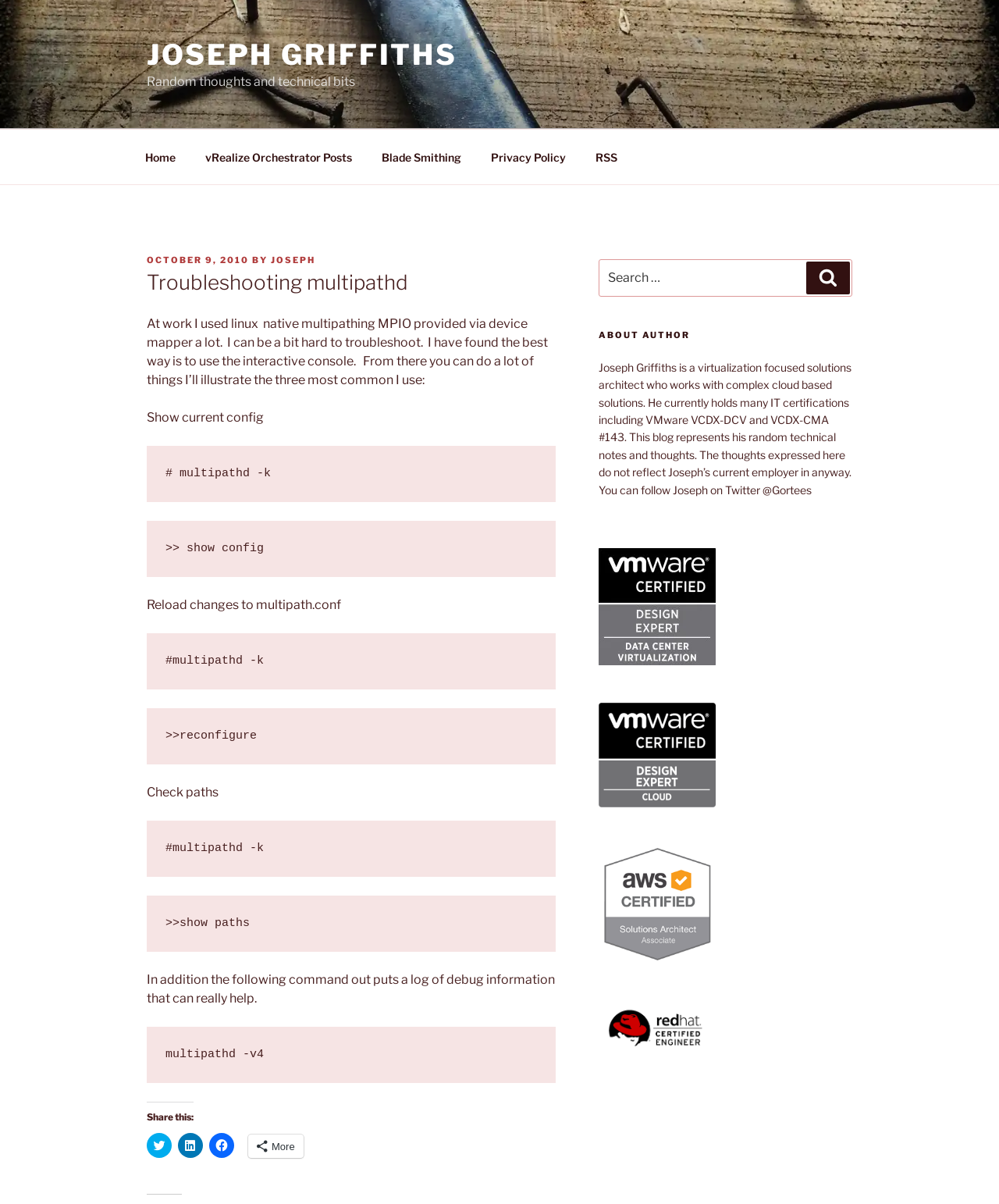Kindly determine the bounding box coordinates for the area that needs to be clicked to execute this instruction: "View the Privacy Policy".

[0.477, 0.114, 0.58, 0.146]